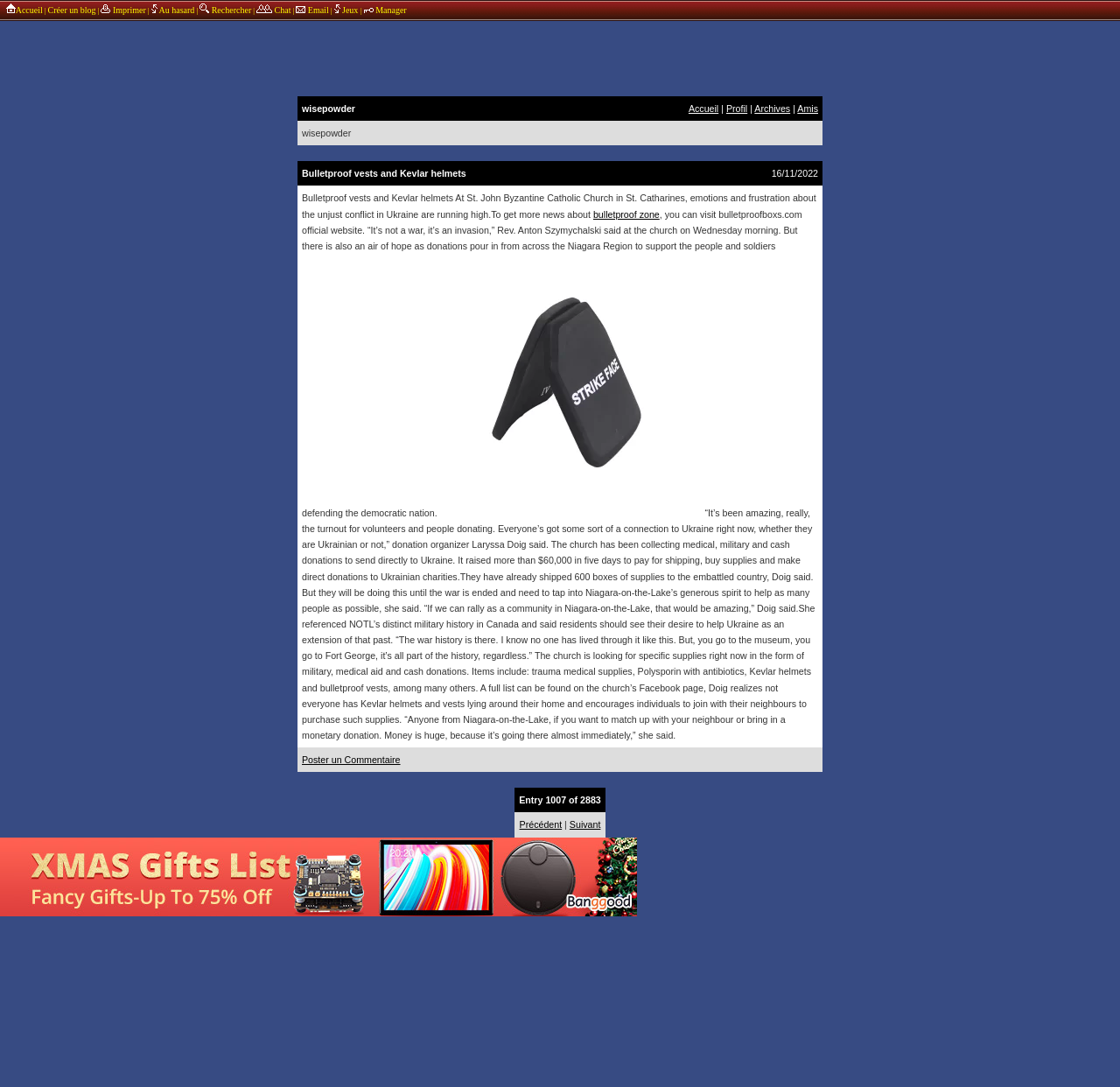Find the bounding box coordinates of the clickable element required to execute the following instruction: "search for blogs". Provide the coordinates as four float numbers between 0 and 1, i.e., [left, top, right, bottom].

[0.178, 0.005, 0.224, 0.014]